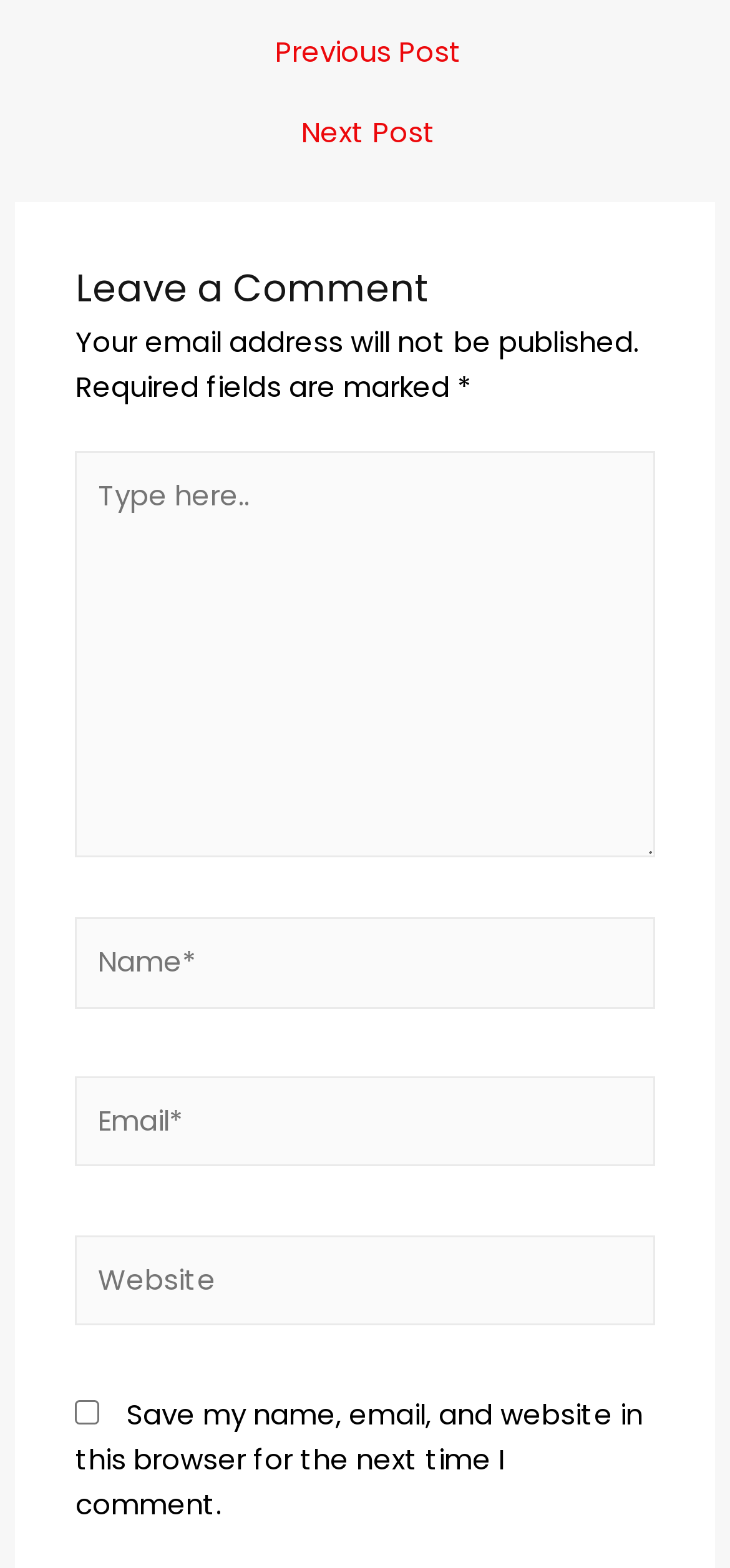Carefully examine the image and provide an in-depth answer to the question: What is the default state of the 'Save my name, email, and website in this browser' checkbox?

The 'Save my name, email, and website in this browser' checkbox has a 'checked: false' attribute, indicating that it is unchecked by default.